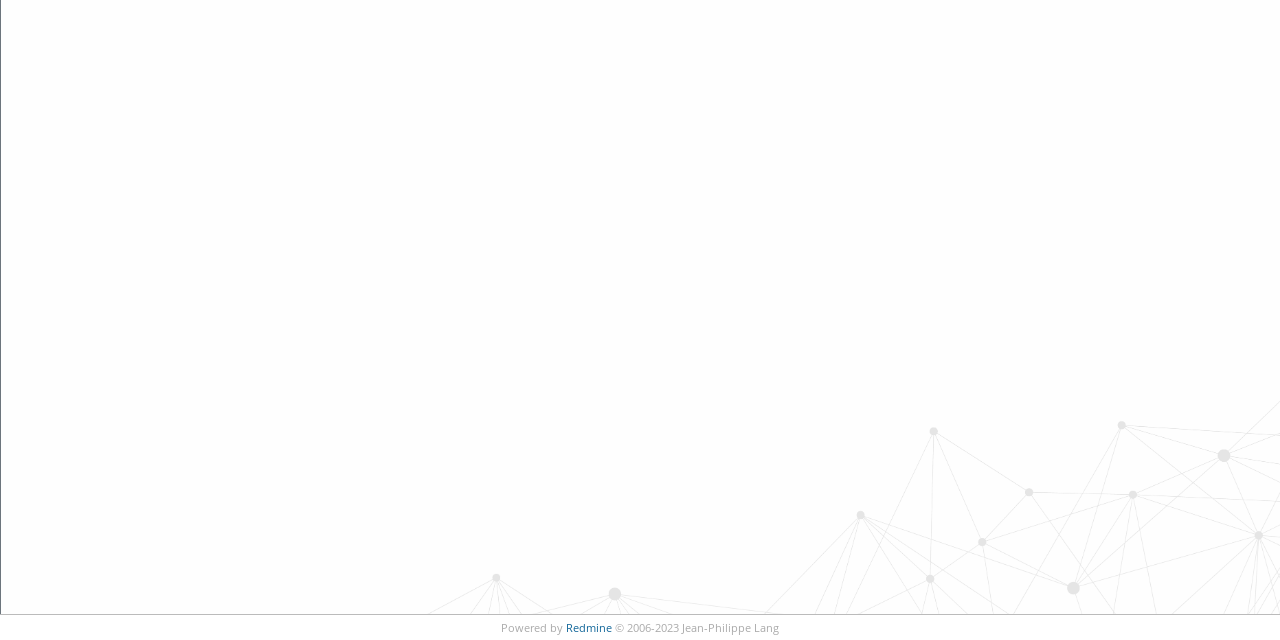Show the bounding box coordinates for the HTML element as described: "Redmine".

[0.442, 0.969, 0.478, 0.992]